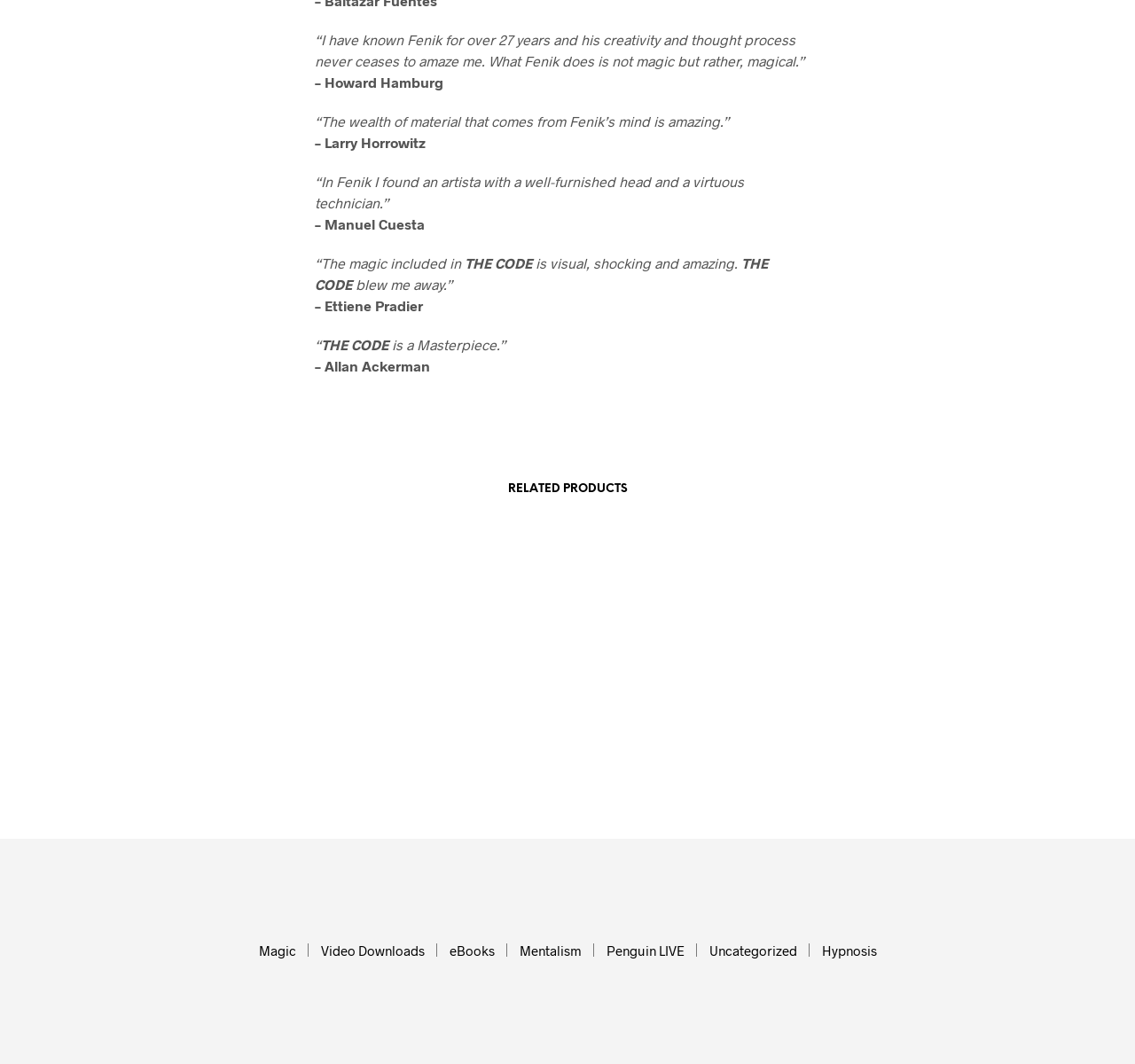Please provide the bounding box coordinates for the element that needs to be clicked to perform the following instruction: "Add 'TRU Xtreme by Menny Lindenfeld' to cart". The coordinates should be given as four float numbers between 0 and 1, i.e., [left, top, right, bottom].

[0.344, 0.715, 0.407, 0.727]